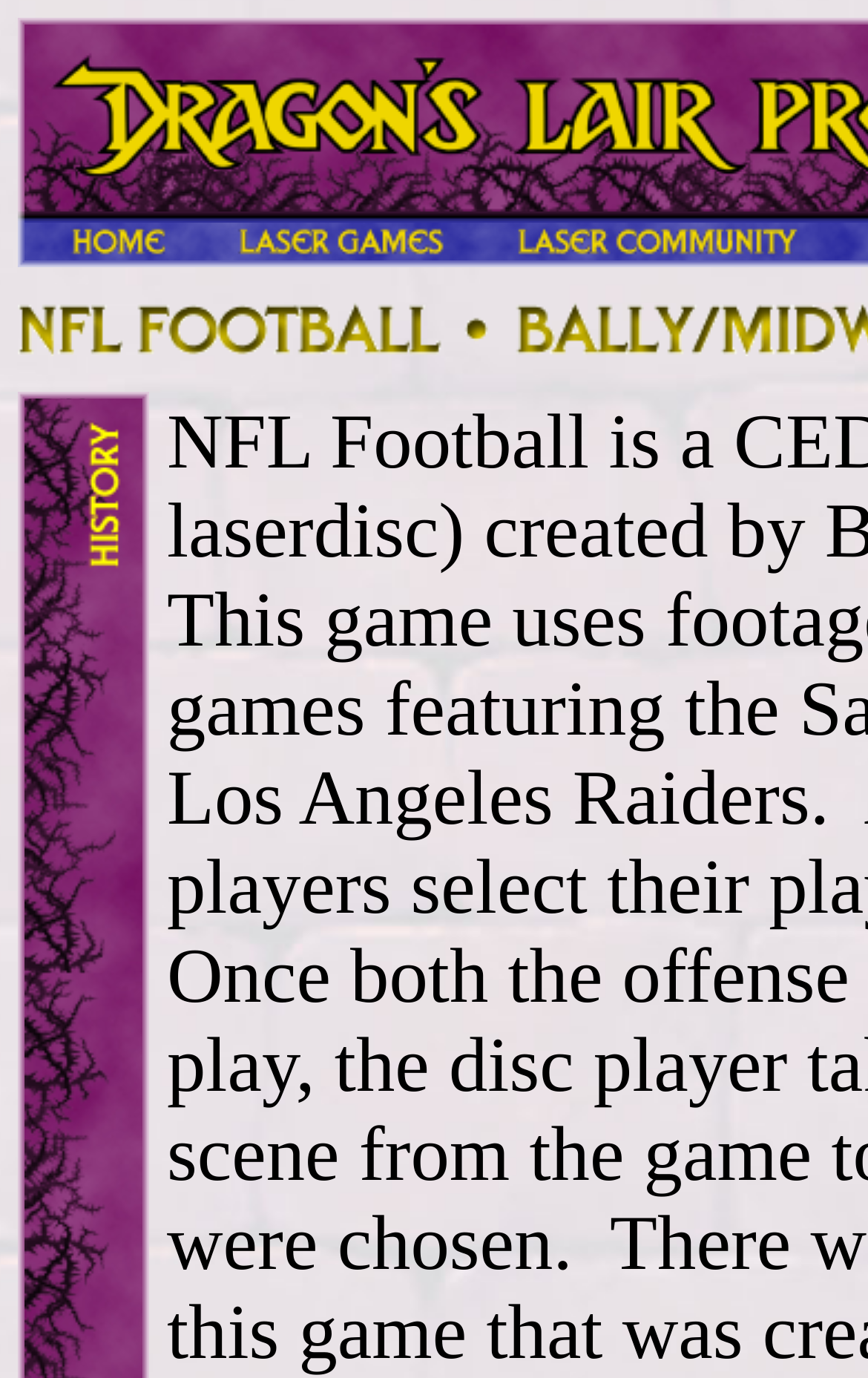Respond with a single word or short phrase to the following question: 
How many table cells are in the second row?

3